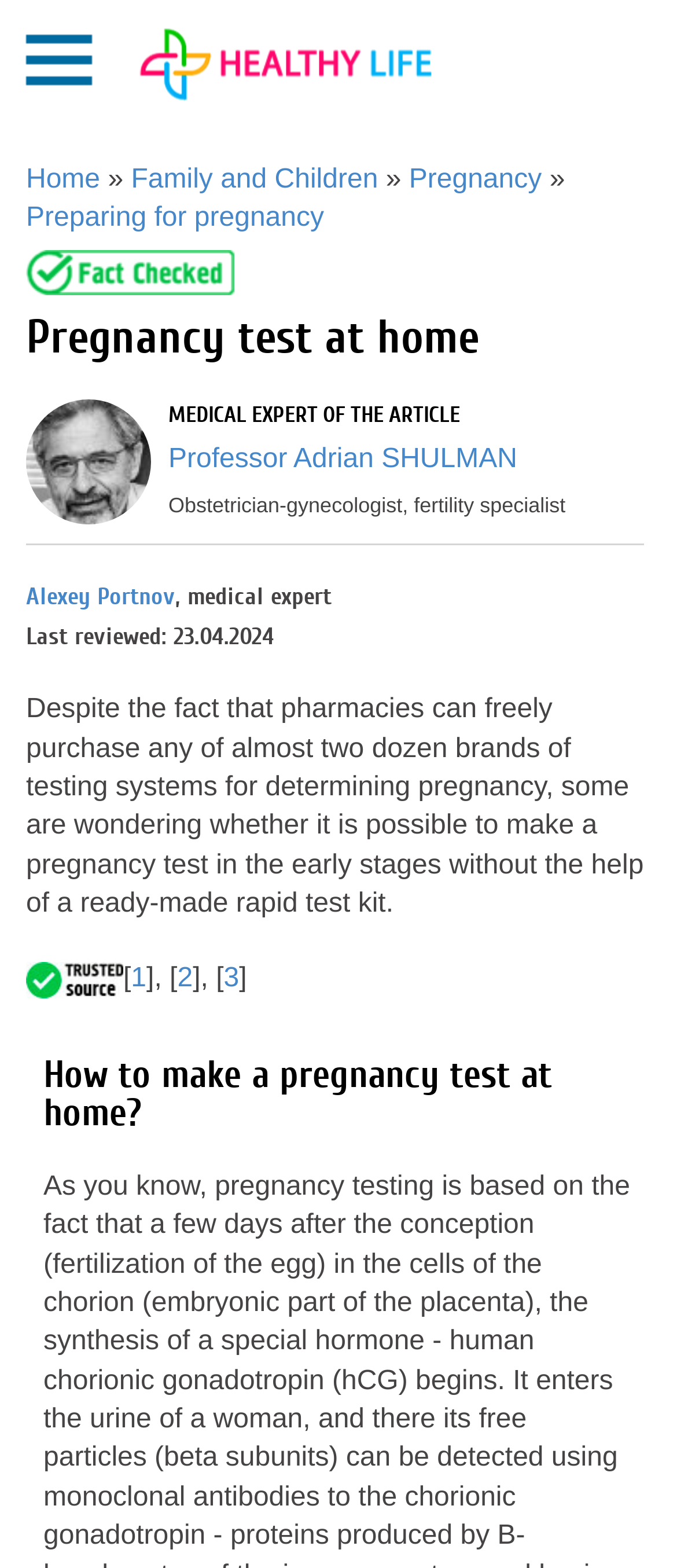Based on the element description Professor Adrian SHULMAN, identify the bounding box coordinates for the UI element. The coordinates should be in the format (top-left x, top-left y, bottom-right x, bottom-right y) and within the 0 to 1 range.

[0.249, 0.272, 0.764, 0.308]